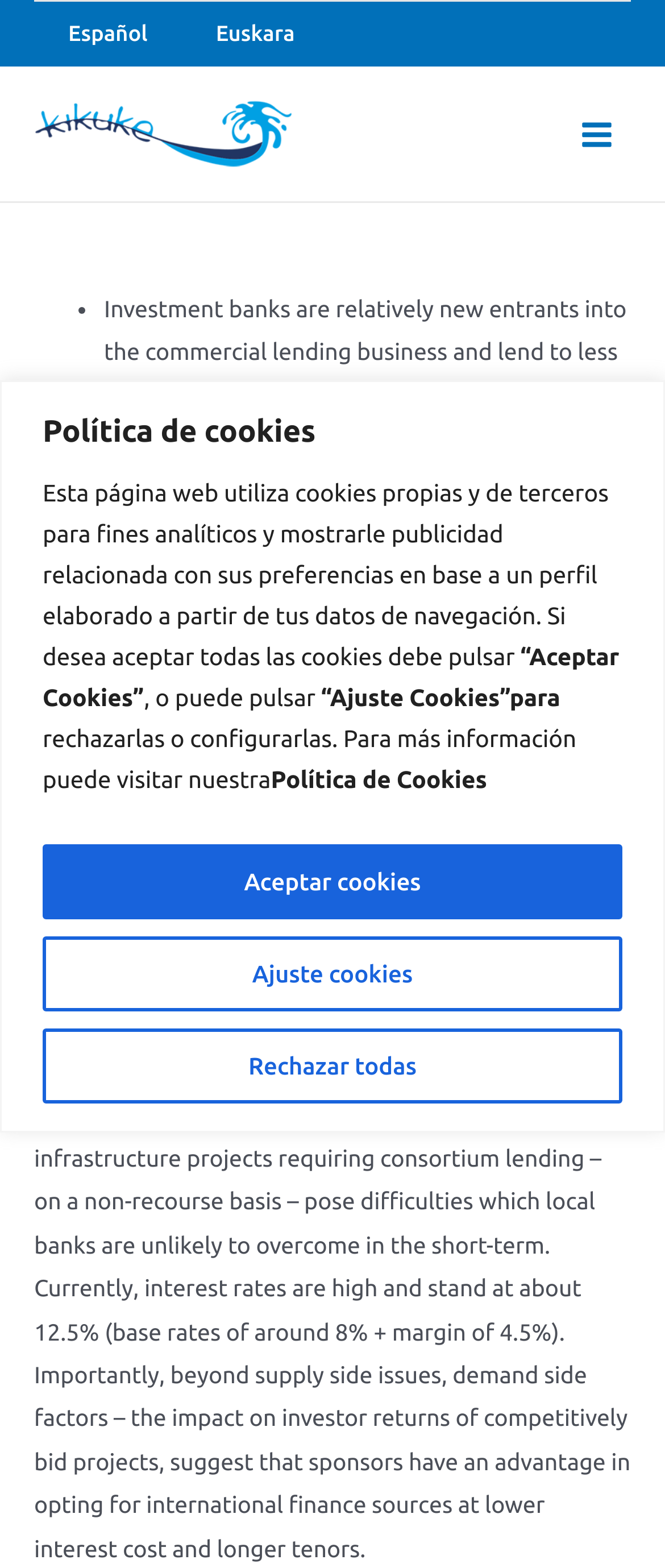What is the maximum tenor of loans made by local commercial banks?
Please answer the question with as much detail as possible using the screenshot.

This information can be obtained from the text 'Local commercial banks are largely limited to making loans with a maximum tenor of 5-7 years and generally require equity of 25 % – 35% of total project cost.' which is located in the main content area of the webpage.